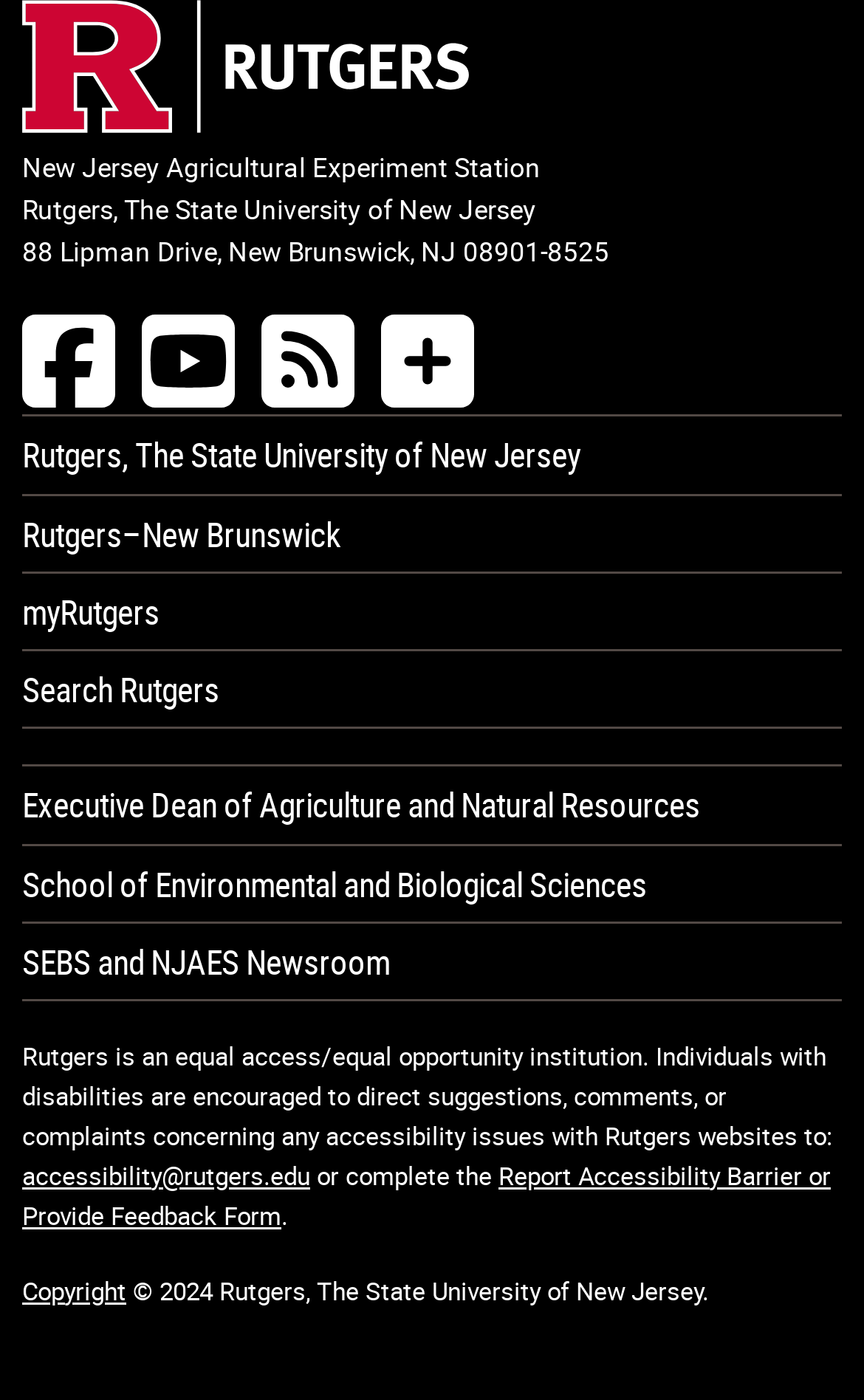What is the name of the university? Using the information from the screenshot, answer with a single word or phrase.

Rutgers, The State University of New Jersey